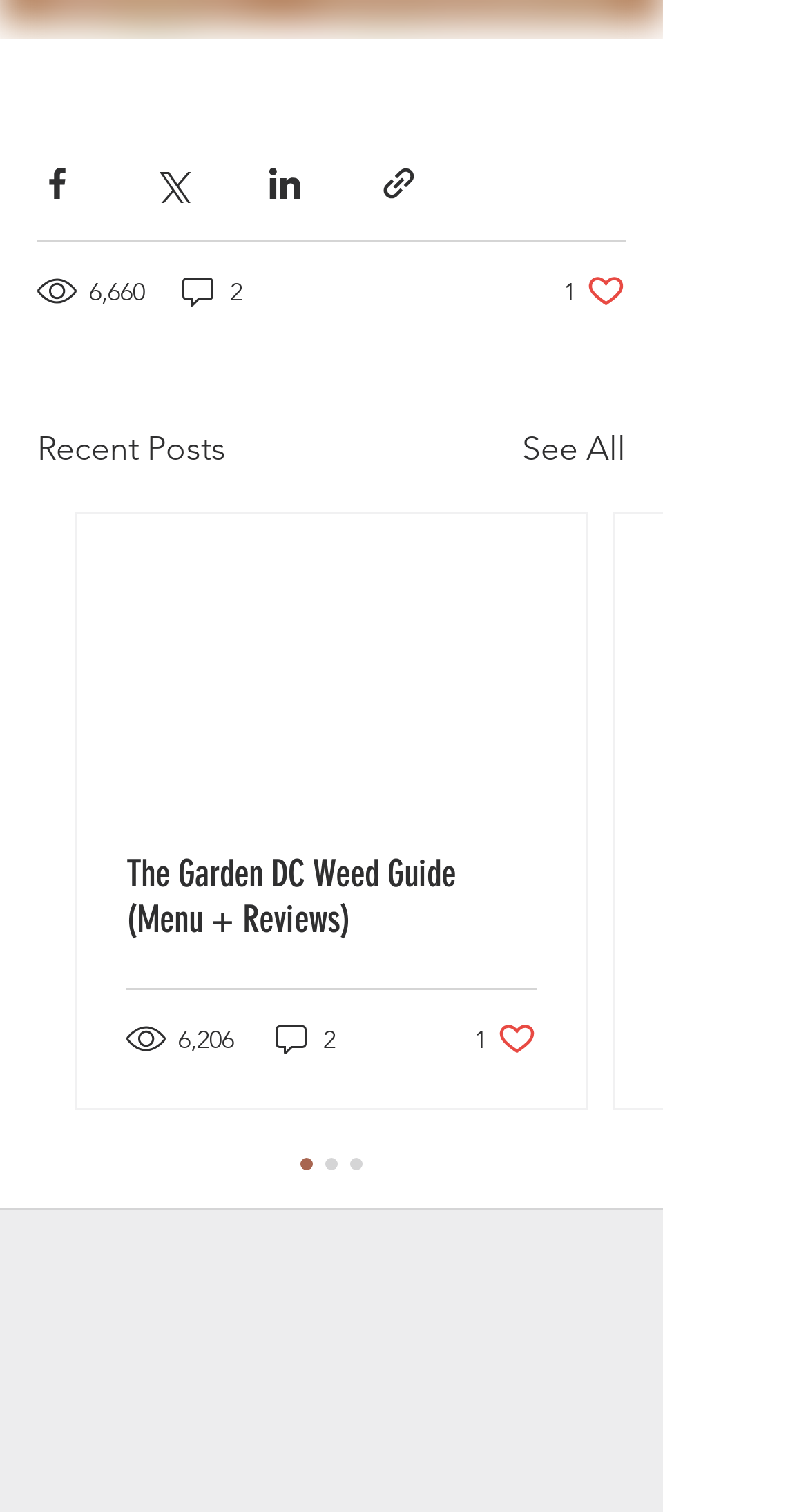What is the number of views for the first post?
Use the image to give a comprehensive and detailed response to the question.

The number of views for the first post is 6,660, which is indicated by the text '6,660 views' below the social media sharing options.